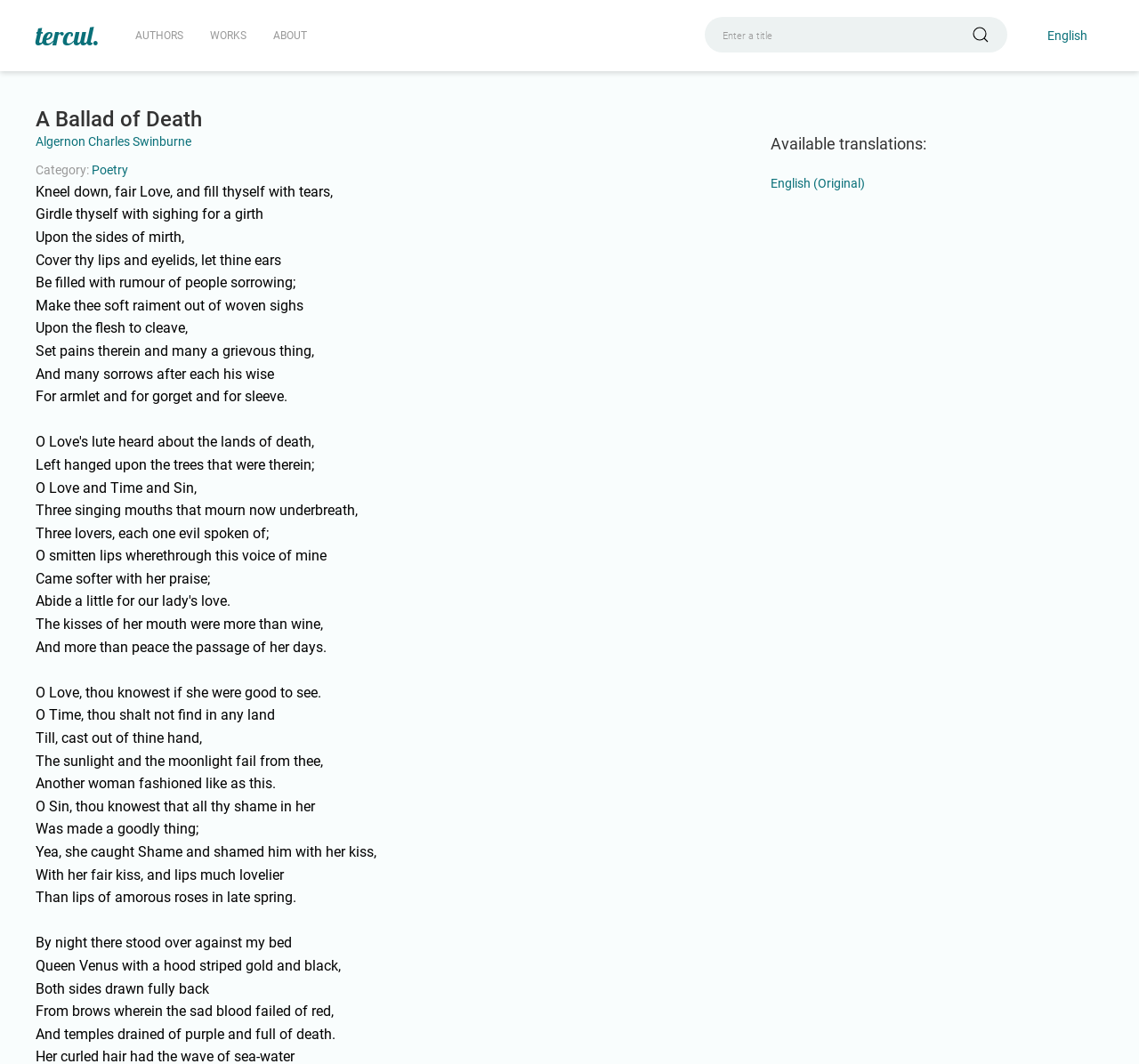What is the title of the poem?
Answer the question with a single word or phrase, referring to the image.

A Ballad of Death